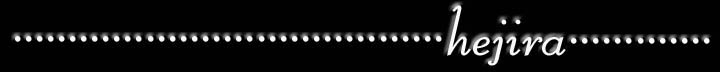What type of lines frame the word 'Hejira'?
Please respond to the question with a detailed and informative answer.

According to the caption, the design incorporates a series of dotted lines that frame the word 'Hejira', creating a visually appealing contrast and guiding the viewer's eyes toward the focal point.